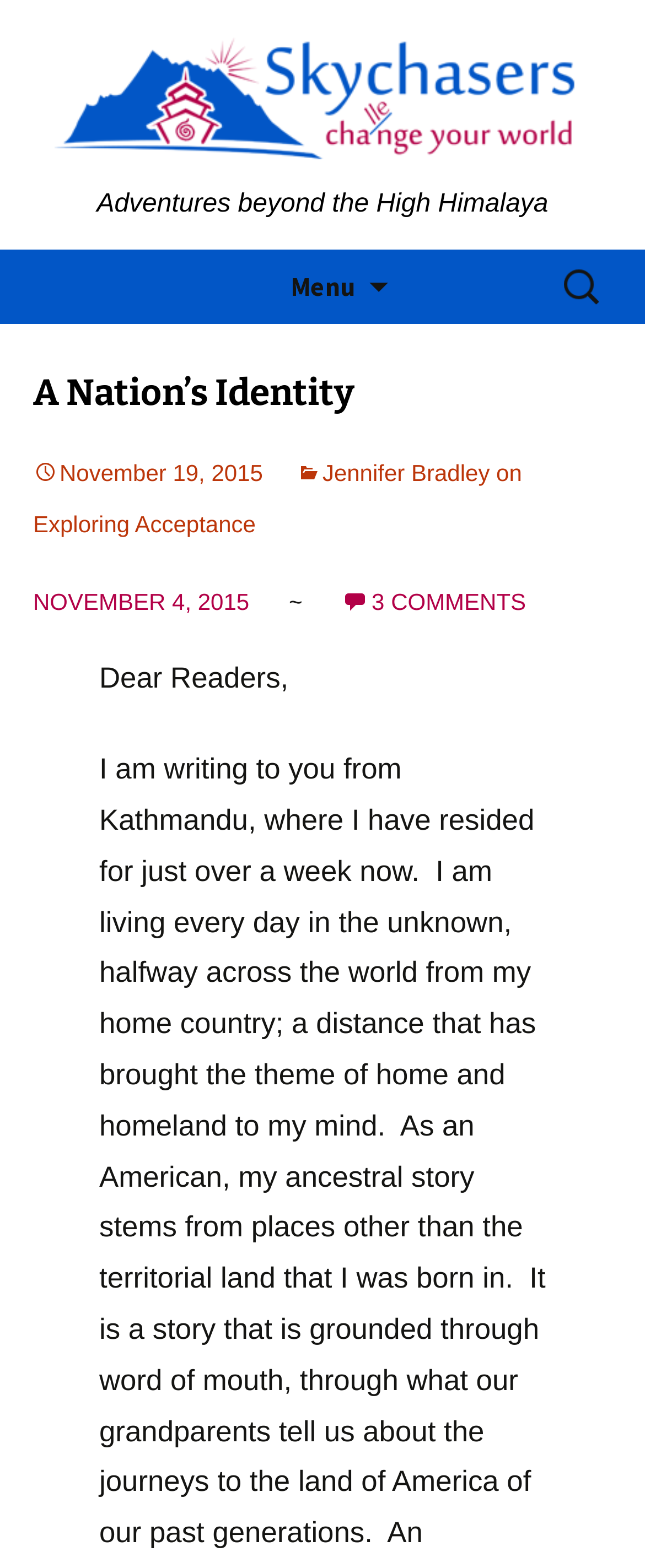Find the bounding box coordinates for the element described here: "NOVEMBER 4, 2015".

[0.051, 0.375, 0.386, 0.392]